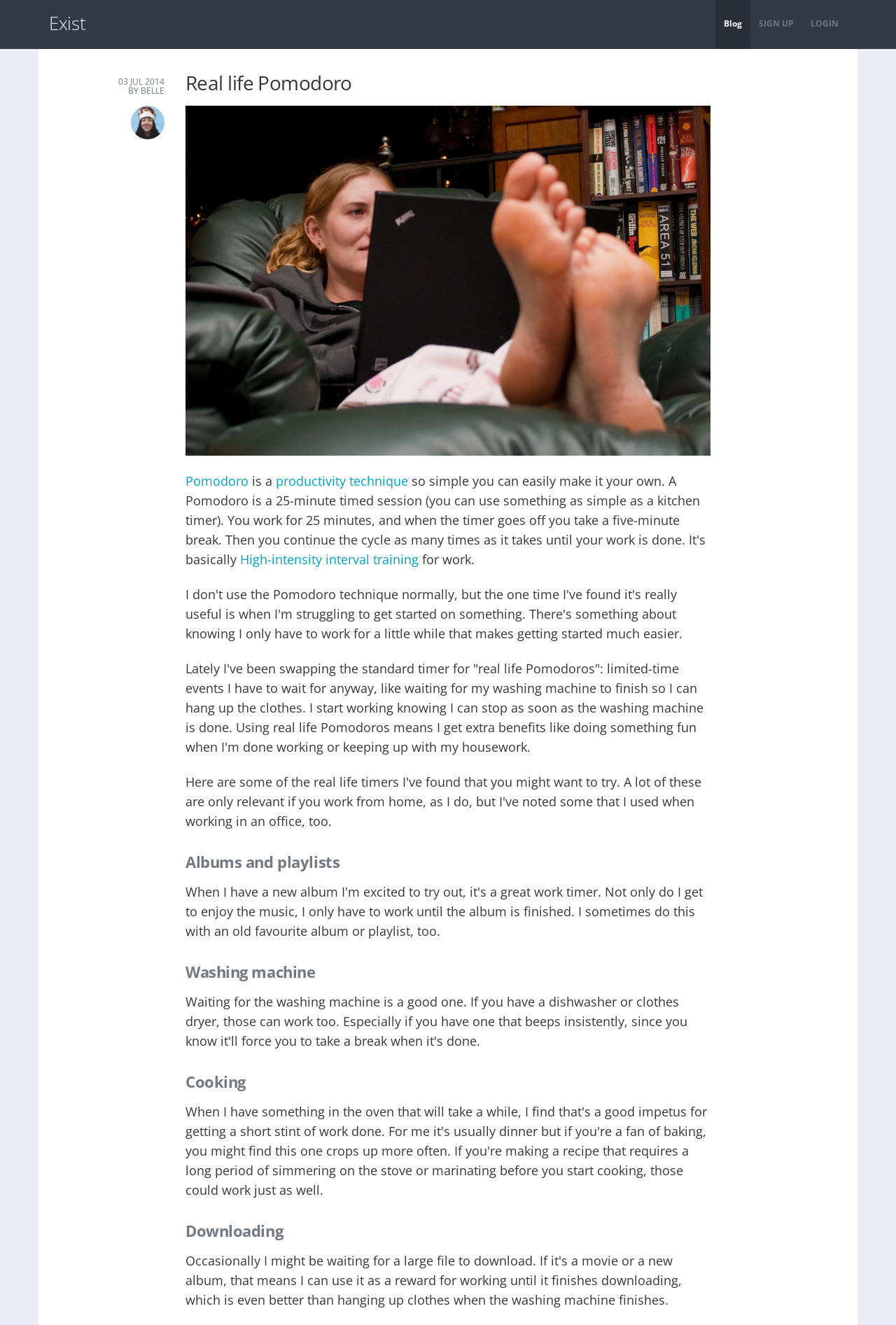What is the author waiting for to finish work?
Based on the screenshot, provide a one-word or short-phrase response.

Washing machine